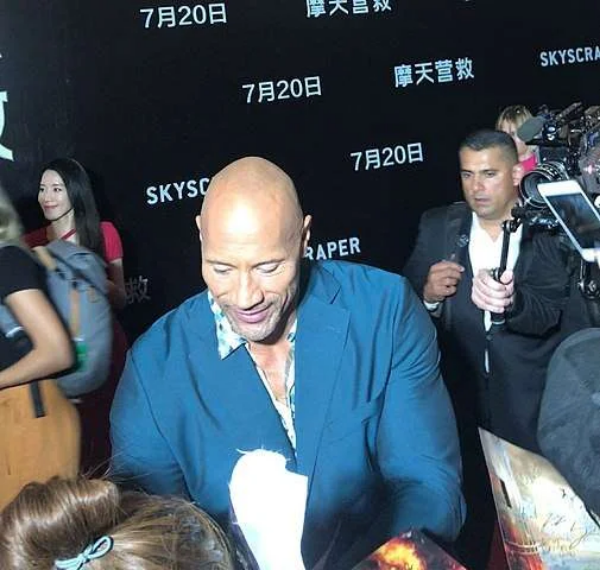Analyze the image and answer the question with as much detail as possible: 
What is the color of Dwayne Johnson's jacket?

According to the caption, Dwayne Johnson is dressed in a vibrant blue jacket layered over a floral shirt, which indicates the color of his jacket.